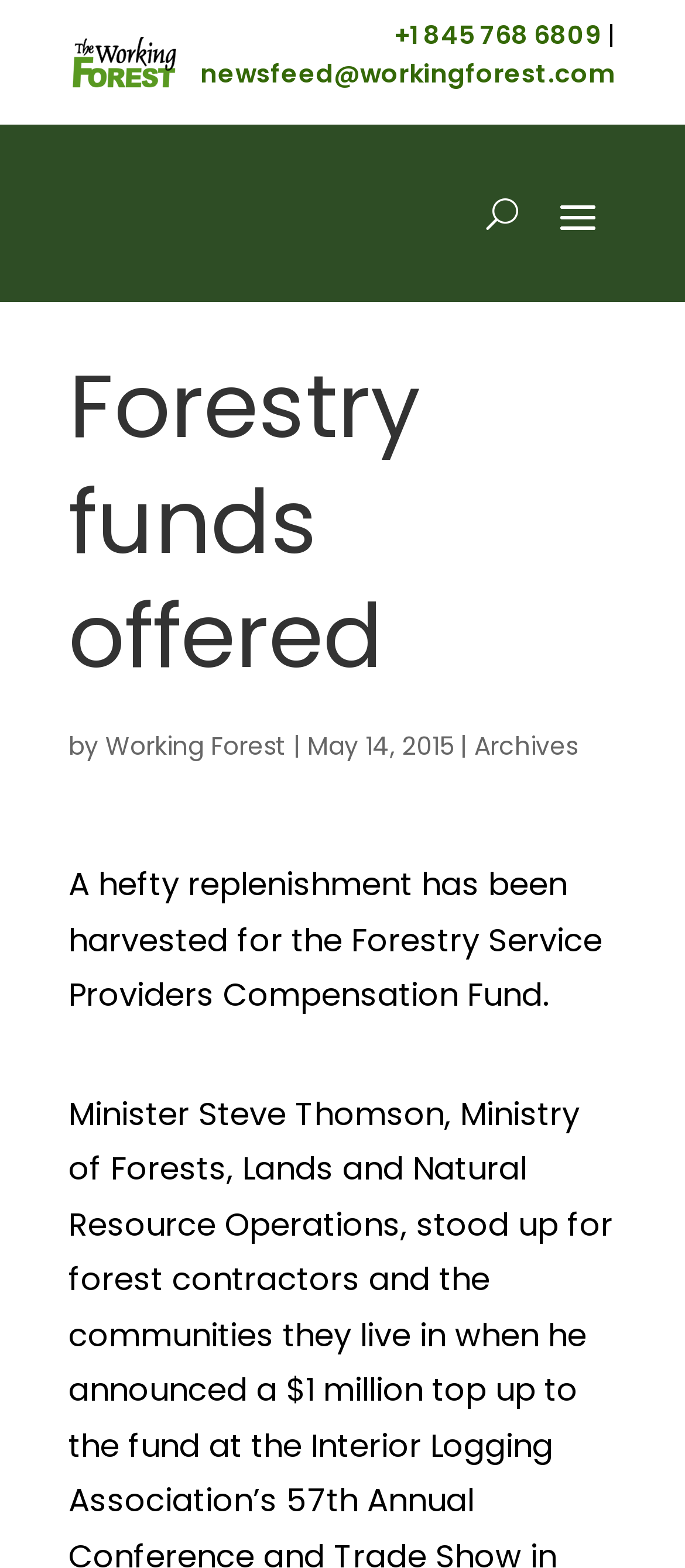Identify the first-level heading on the webpage and generate its text content.

Forestry funds offered